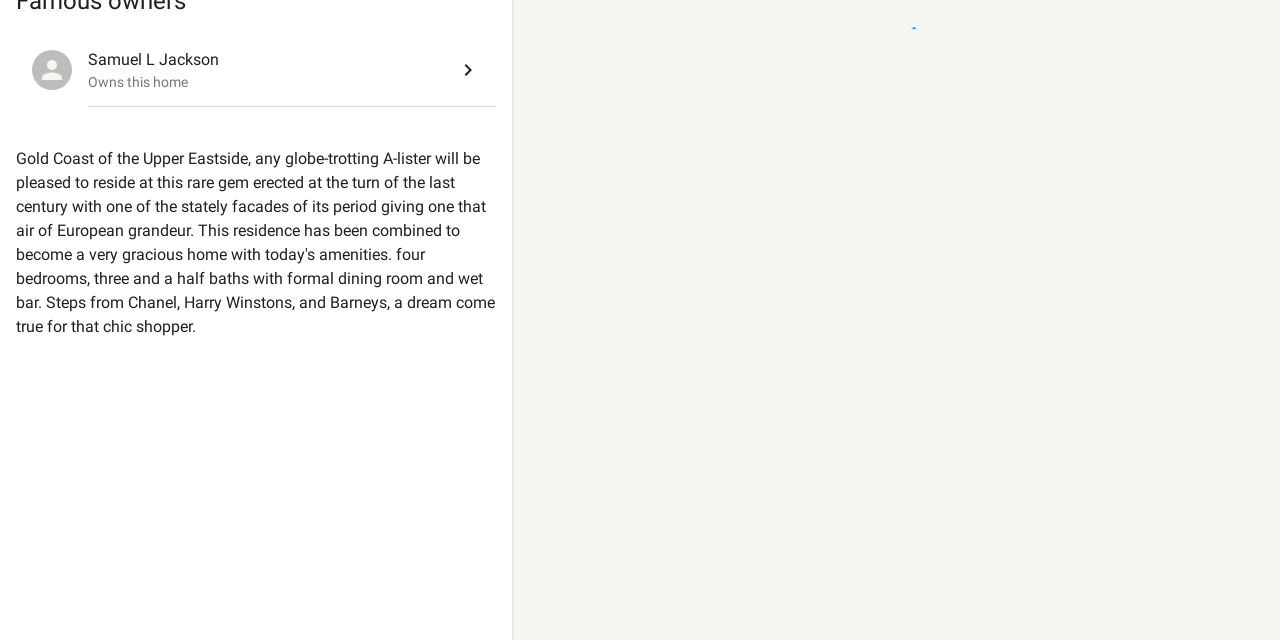Provide the bounding box for the UI element matching this description: "Samuel L JacksonOwns this home".

[0.012, 0.053, 0.388, 0.166]